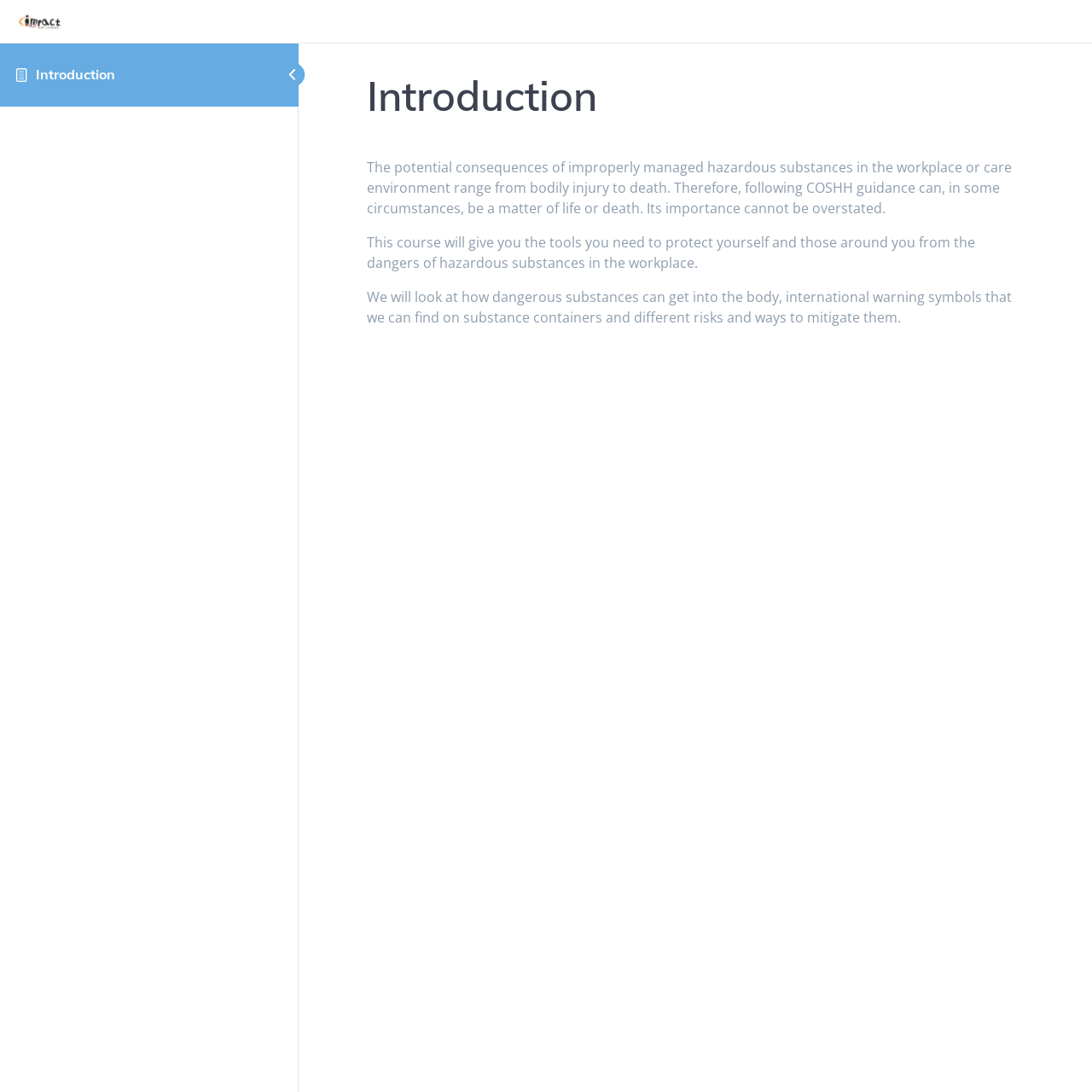Provide a thorough description of this webpage.

The webpage is focused on introducing a course related to managing hazardous substances in the workplace or care environment. At the top-left corner, there is a heading with an icon, labeled "Introduction", which is also a link. Below this heading, there is another link with no text. 

On the right side of the page, there is a larger heading, also labeled "Introduction", which is positioned above a tab panel. The tab panel contains three paragraphs of text. The first paragraph explains the importance of following COSHH guidance to prevent bodily injury or death from improperly managed hazardous substances. The second paragraph describes the purpose of the course, which is to provide tools for protecting oneself and others from hazardous substances in the workplace. The third paragraph outlines the topics that will be covered in the course, including how substances can enter the body, international warning symbols, and risk mitigation strategies.